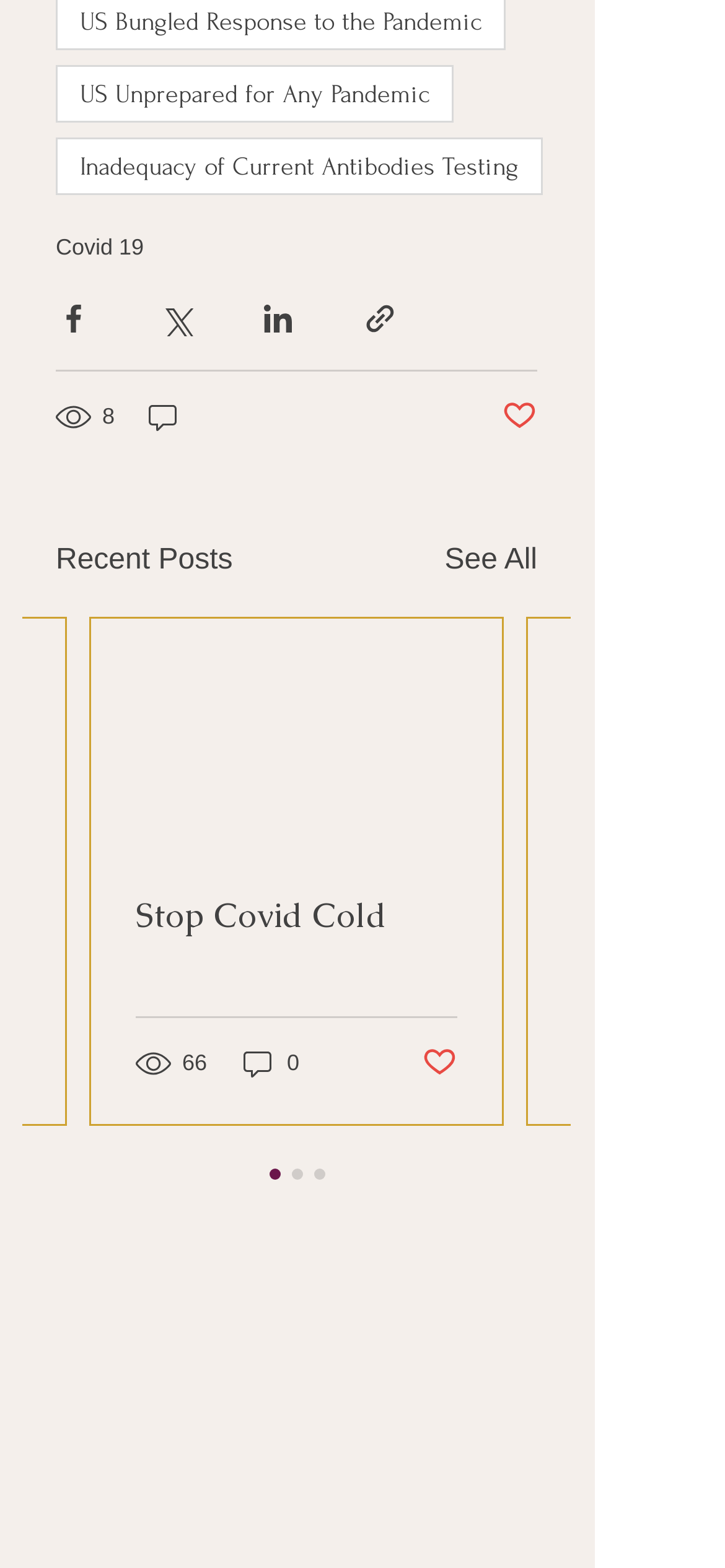How many views does the second article have?
Provide a short answer using one word or a brief phrase based on the image.

66